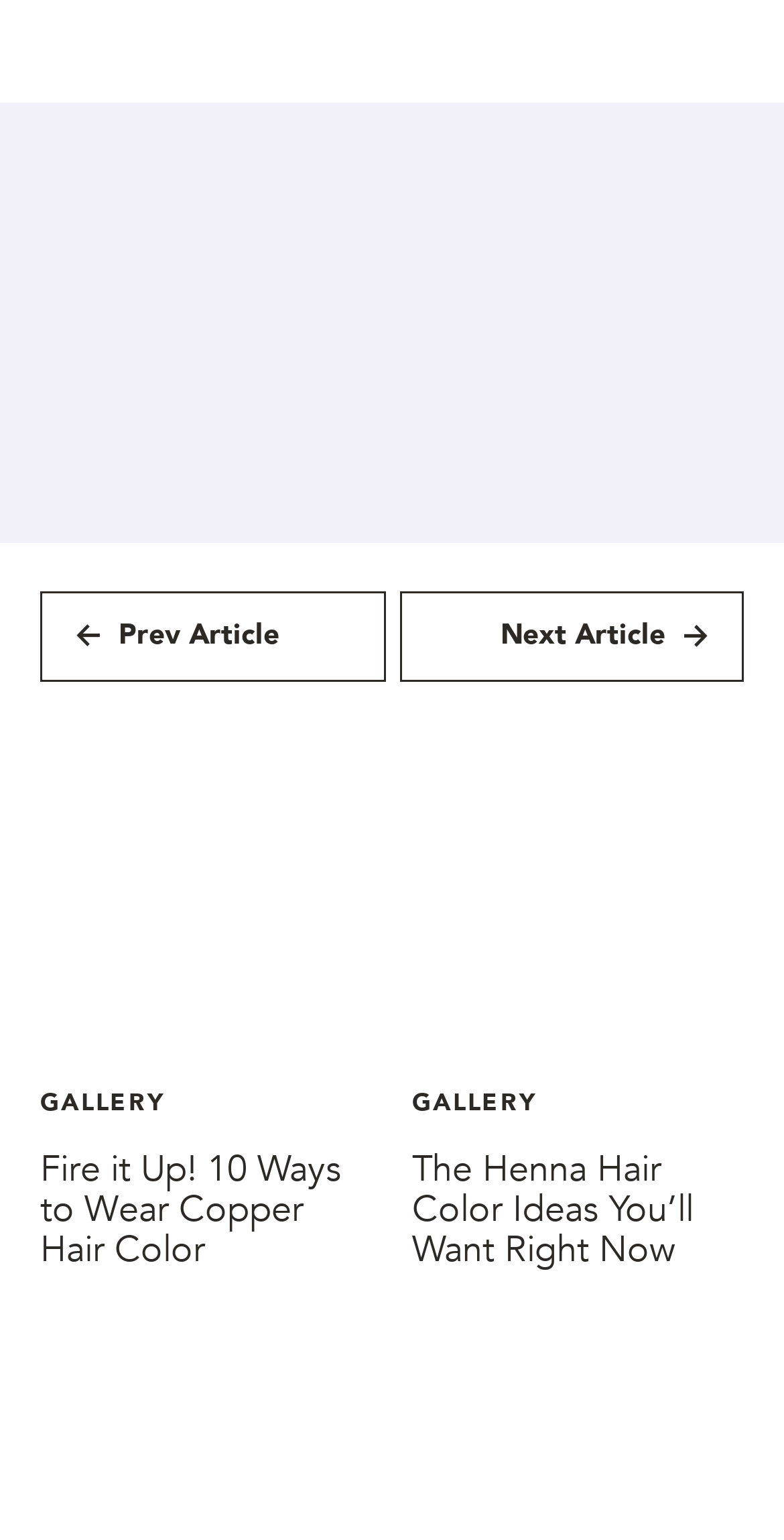Answer the question in one word or a short phrase:
What is the topic of the webpage?

Hair care